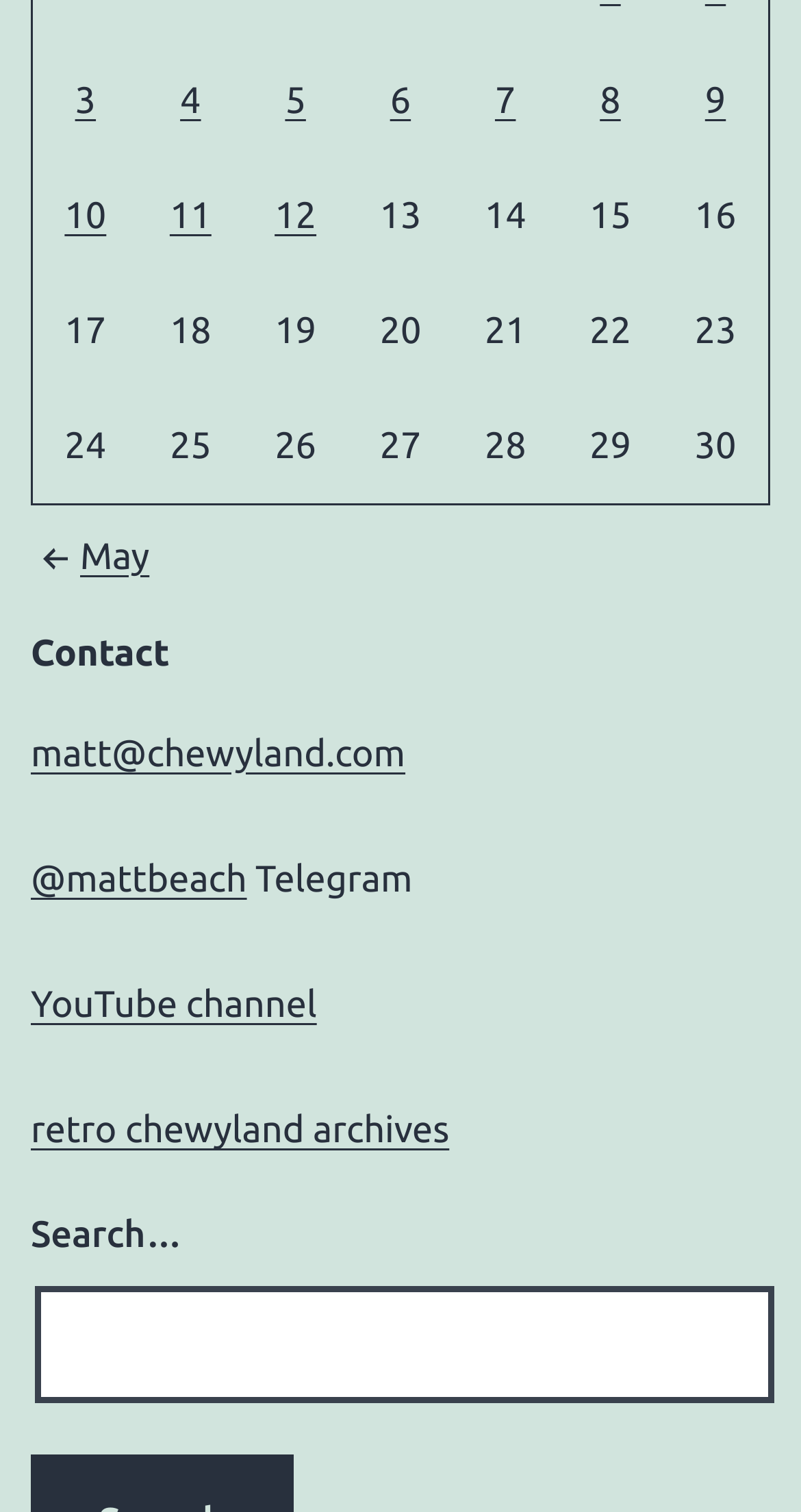Provide the bounding box coordinates of the HTML element described as: "5". The bounding box coordinates should be four float numbers between 0 and 1, i.e., [left, top, right, bottom].

[0.356, 0.053, 0.382, 0.08]